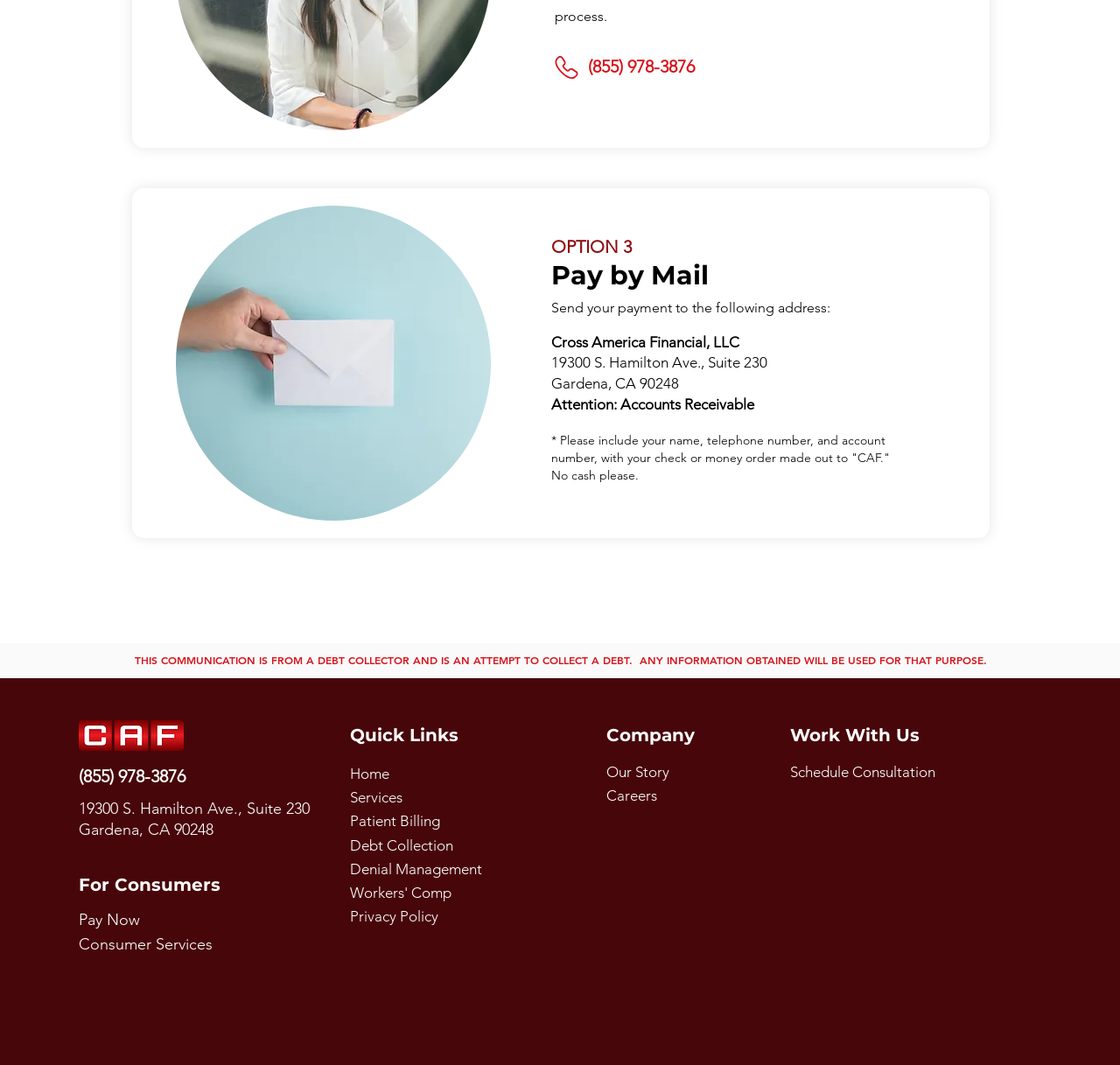Pinpoint the bounding box coordinates of the clickable area necessary to execute the following instruction: "Check LinkedIn". The coordinates should be given as four float numbers between 0 and 1, namely [left, top, right, bottom].

[0.705, 0.747, 0.73, 0.773]